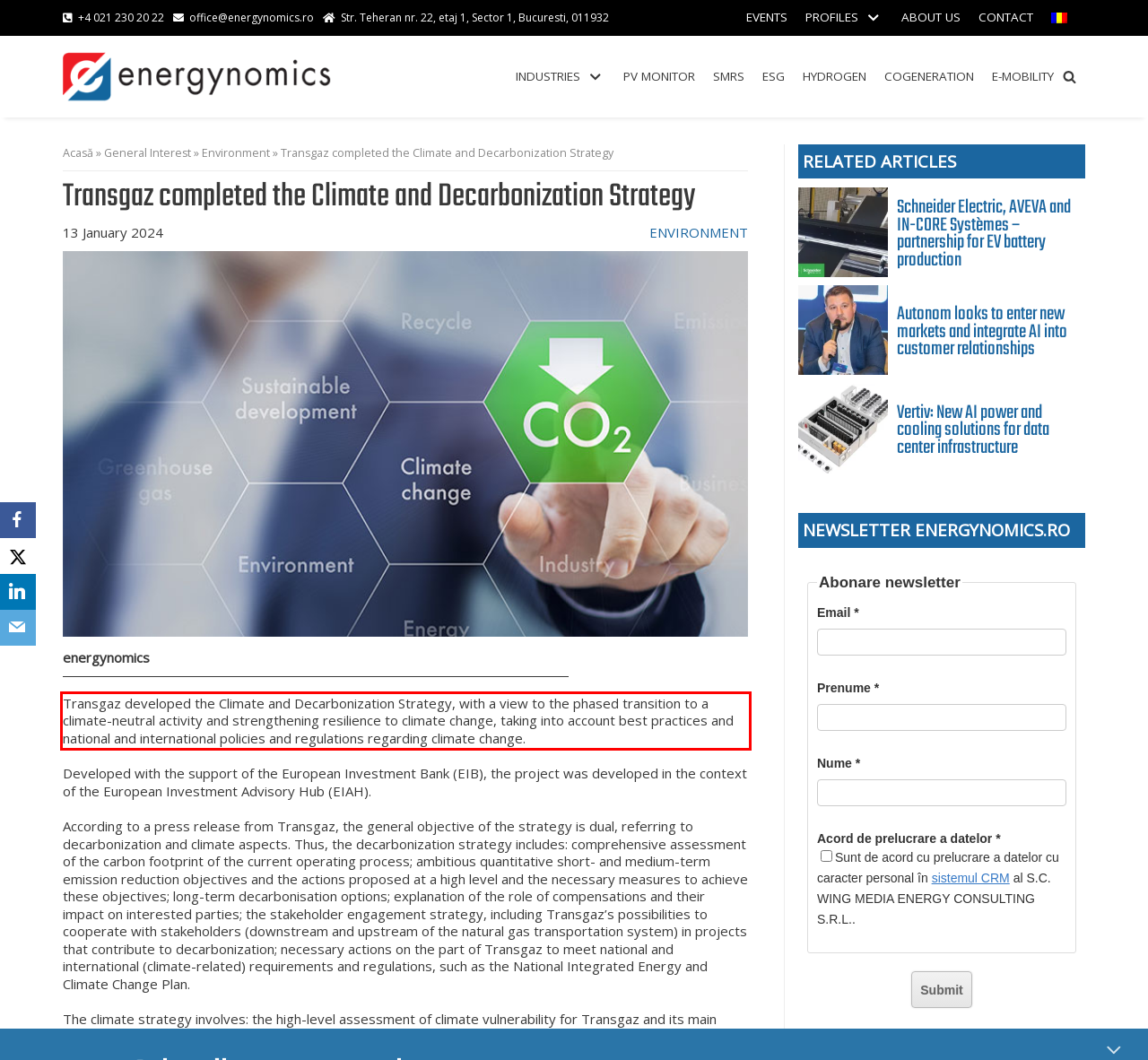Identify the text within the red bounding box on the webpage screenshot and generate the extracted text content.

Transgaz developed the Climate and Decarbonization Strategy, with a view to the phased transition to a climate-neutral activity and strengthening resilience to climate change, taking into account best practices and national and international policies and regulations regarding climate change.